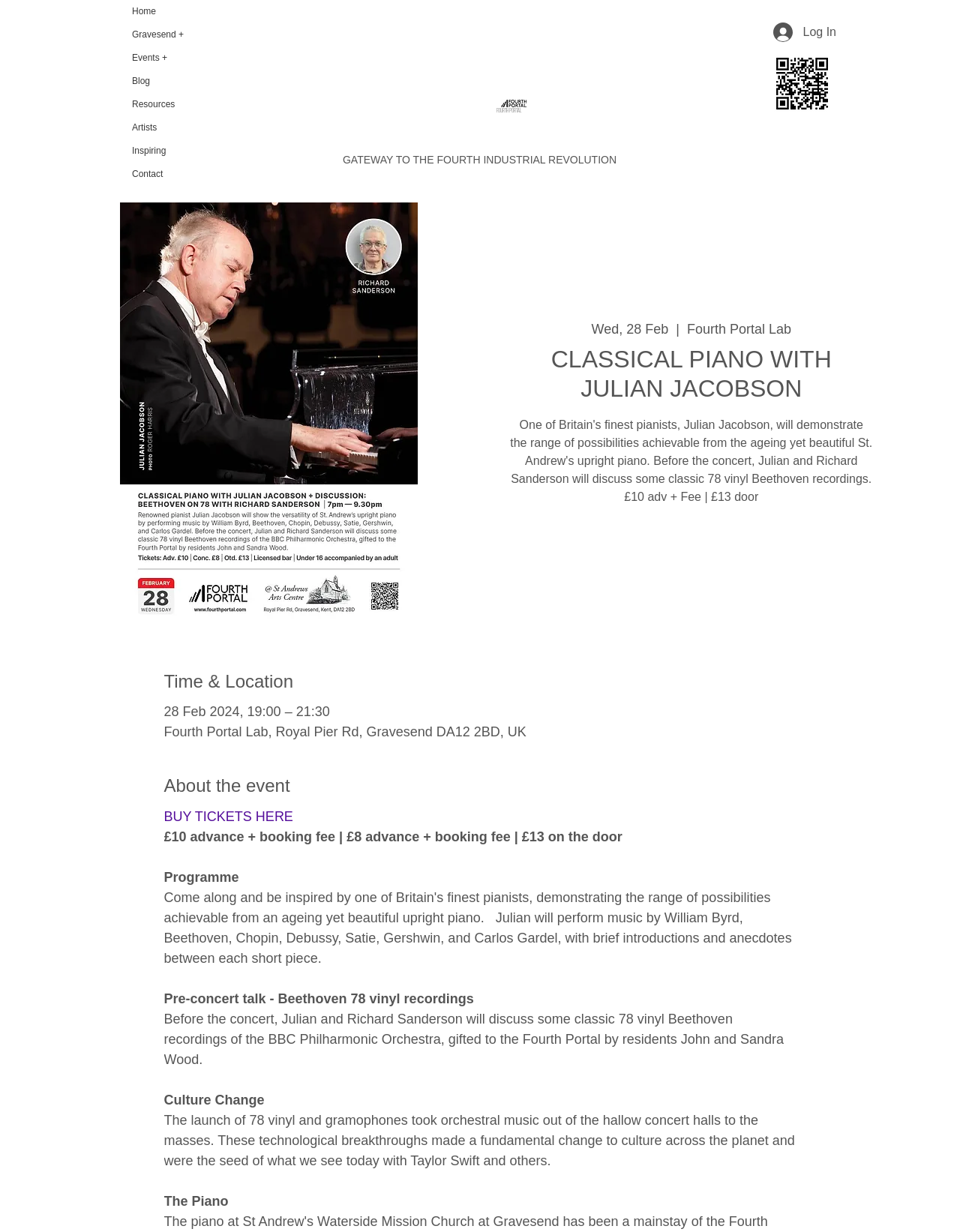What is the topic of the pre-concert talk?
Based on the visual content, answer with a single word or a brief phrase.

Beethoven 78 vinyl recordings